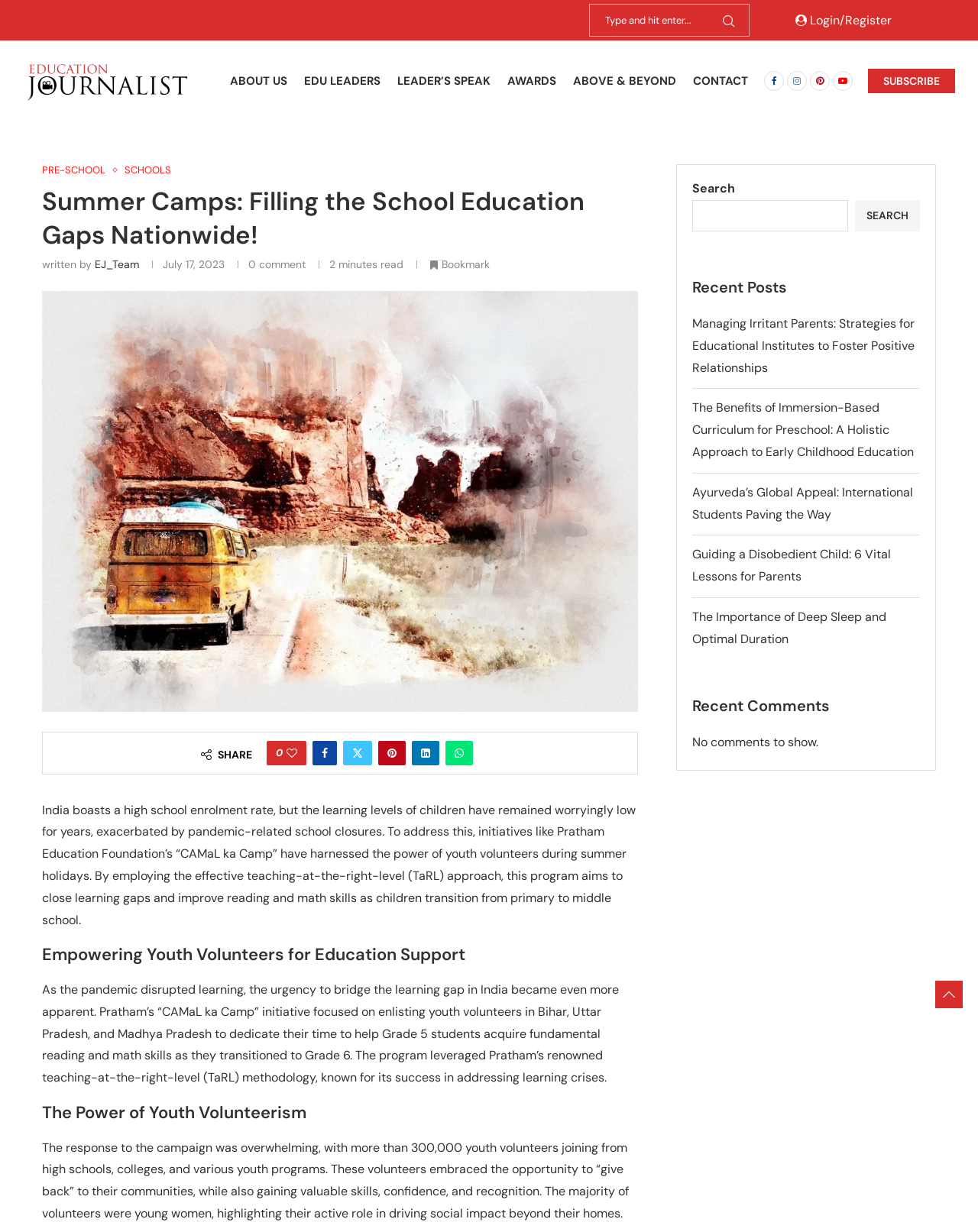Given the content of the image, can you provide a detailed answer to the question?
What is the name of the methodology used by Pratham Education Foundation?

The article mentions that Pratham Education Foundation's 'CAMaL ka Camp' initiative leverages the 'teaching-at-the-right-level (TaRL) methodology', so the answer is TaRL.